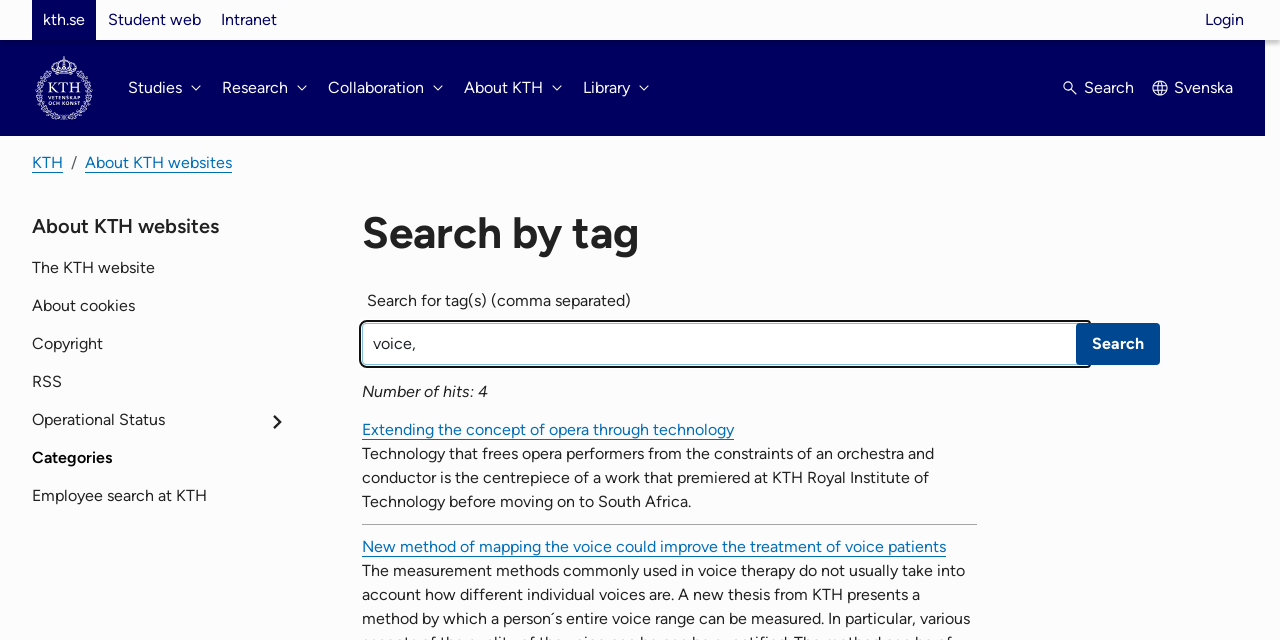Determine the bounding box coordinates of the target area to click to execute the following instruction: "Click on the 'Studies' button."

[0.1, 0.106, 0.161, 0.169]